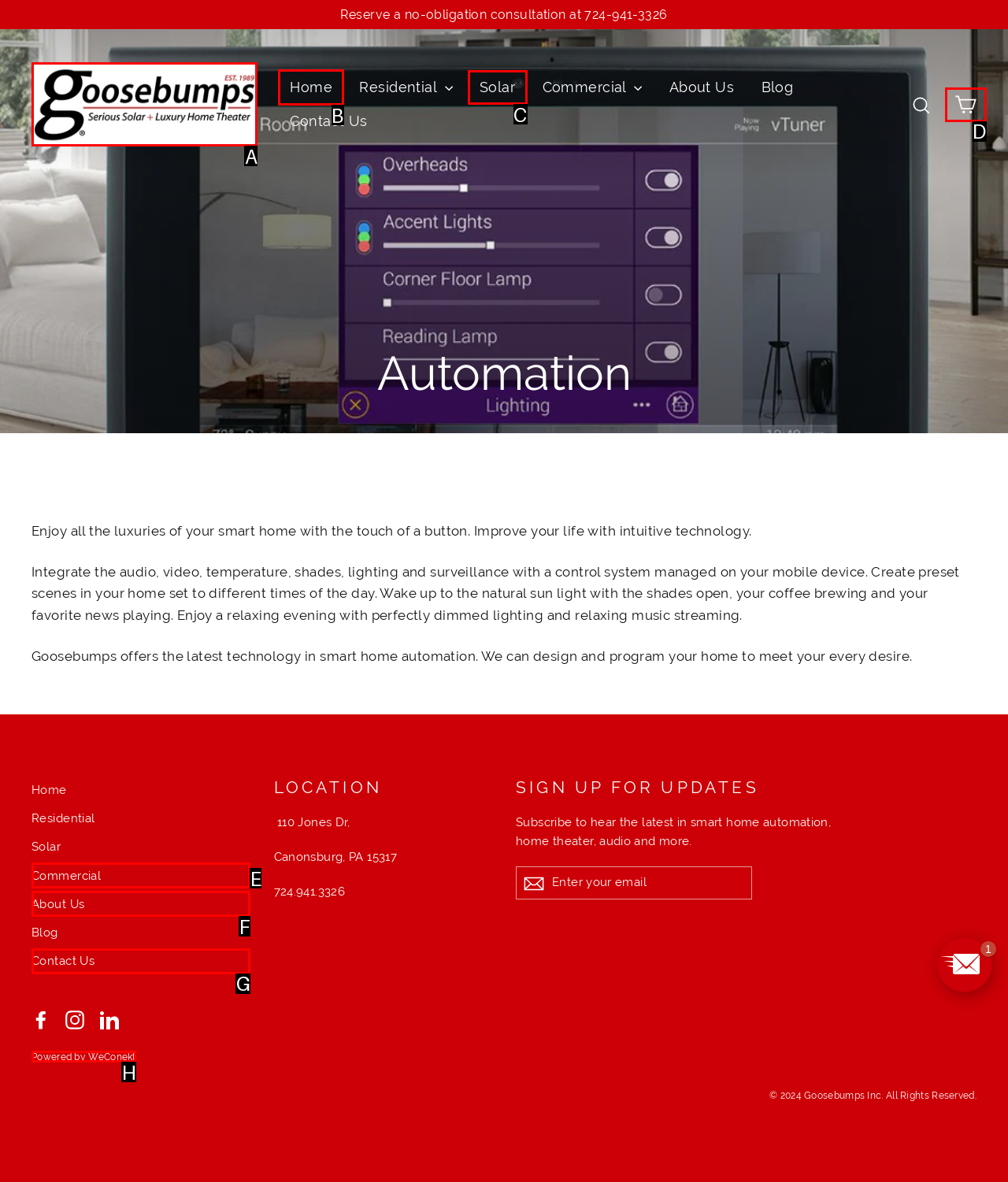Select the letter associated with the UI element you need to click to perform the following action: Click the 'Home' link at the top
Reply with the correct letter from the options provided.

B